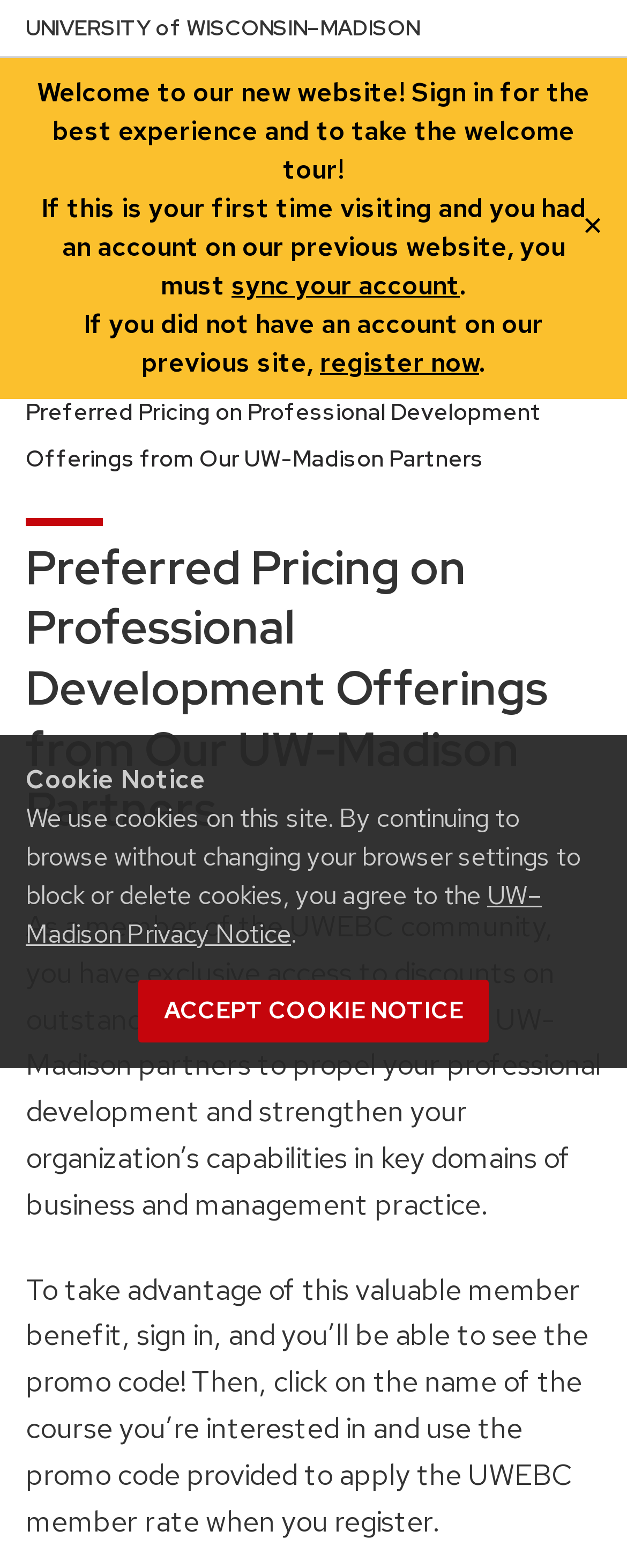Please identify the bounding box coordinates of the region to click in order to complete the given instruction: "Sync your account". The coordinates should be four float numbers between 0 and 1, i.e., [left, top, right, bottom].

[0.369, 0.172, 0.733, 0.193]